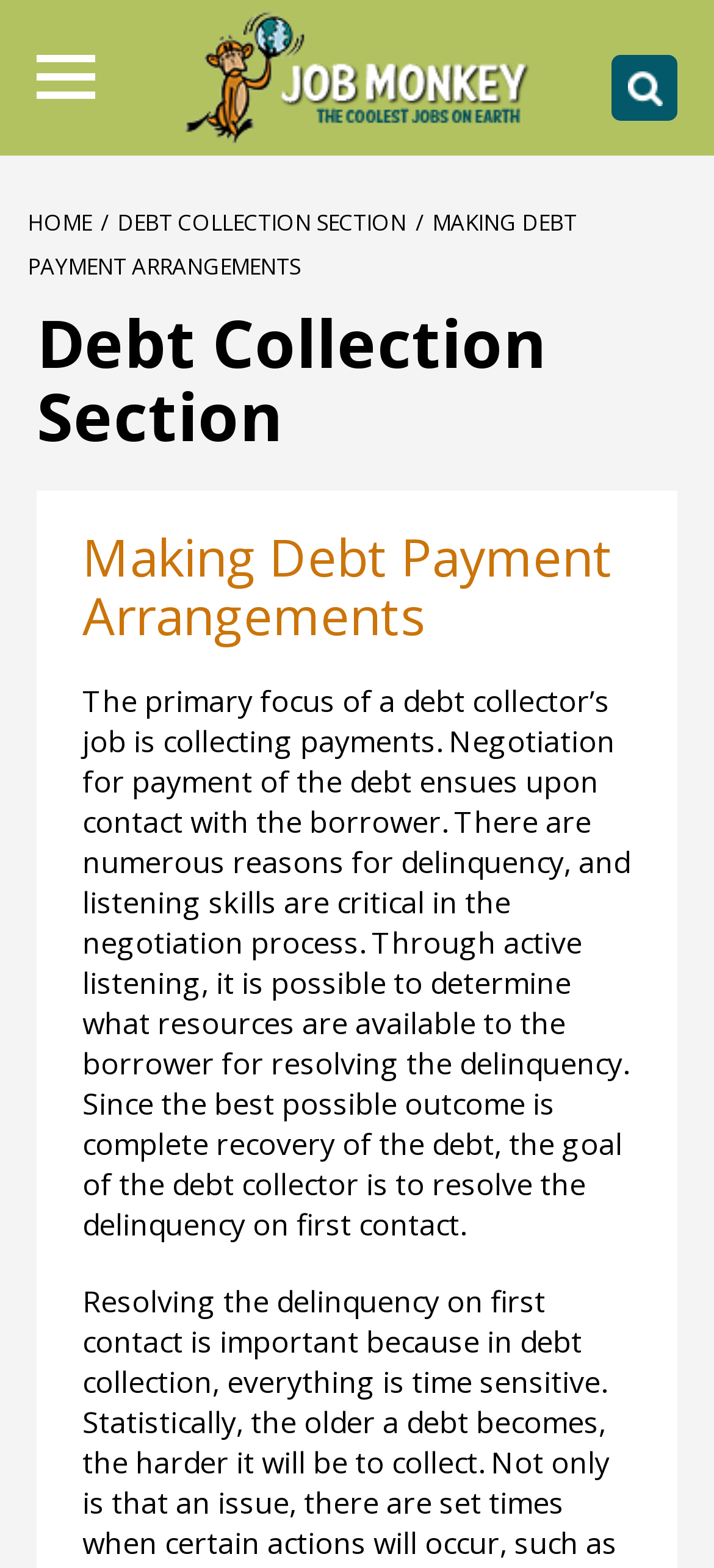What is the primary focus of a debt collector's job?
Answer the question with a detailed explanation, including all necessary information.

According to the webpage, the primary focus of a debt collector's job is collecting payments, which is mentioned in the paragraph that starts with 'The primary focus of a debt collector’s job is collecting payments.'